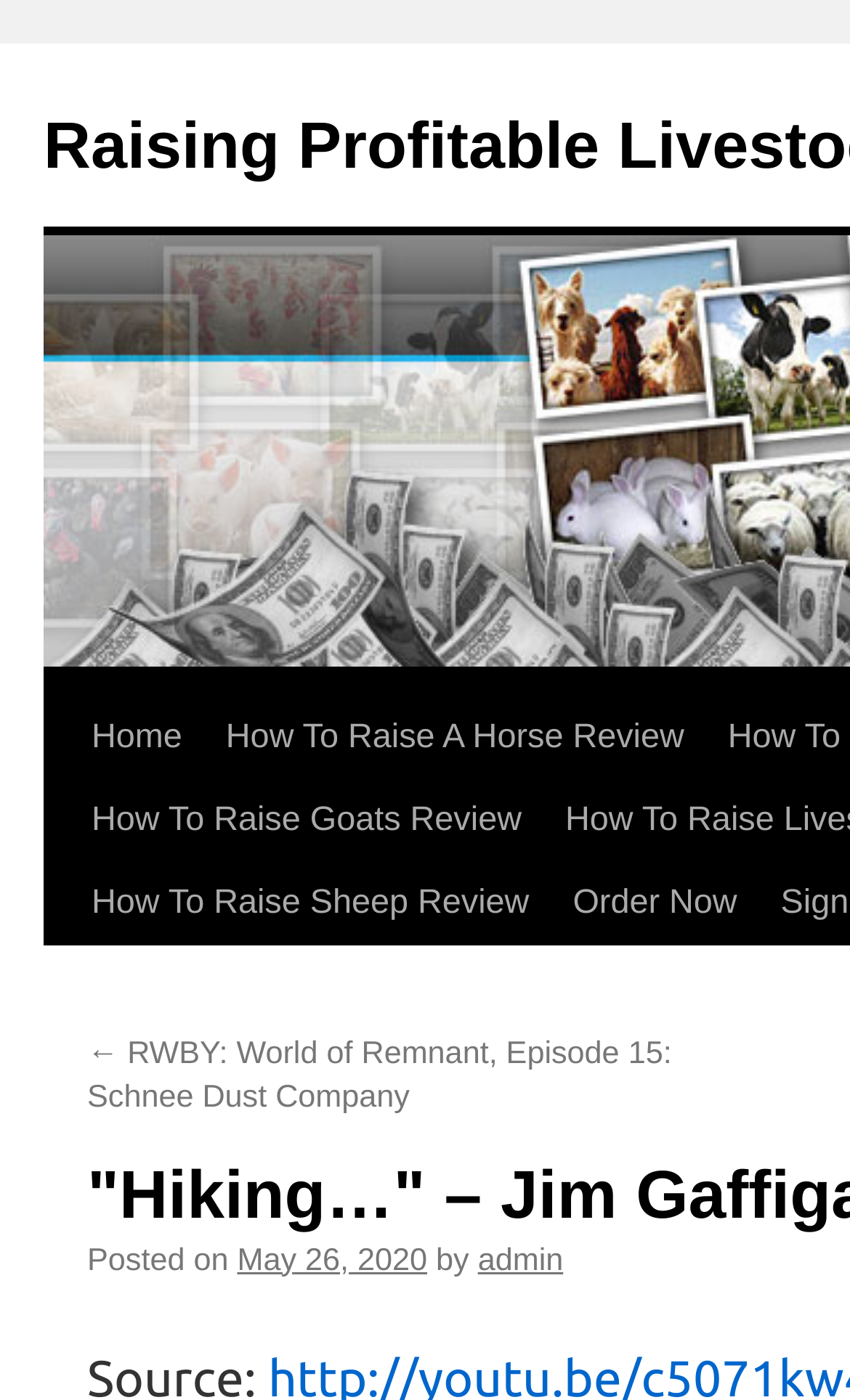Select the bounding box coordinates of the element I need to click to carry out the following instruction: "Explore the RECIPES in Lifestyle".

None